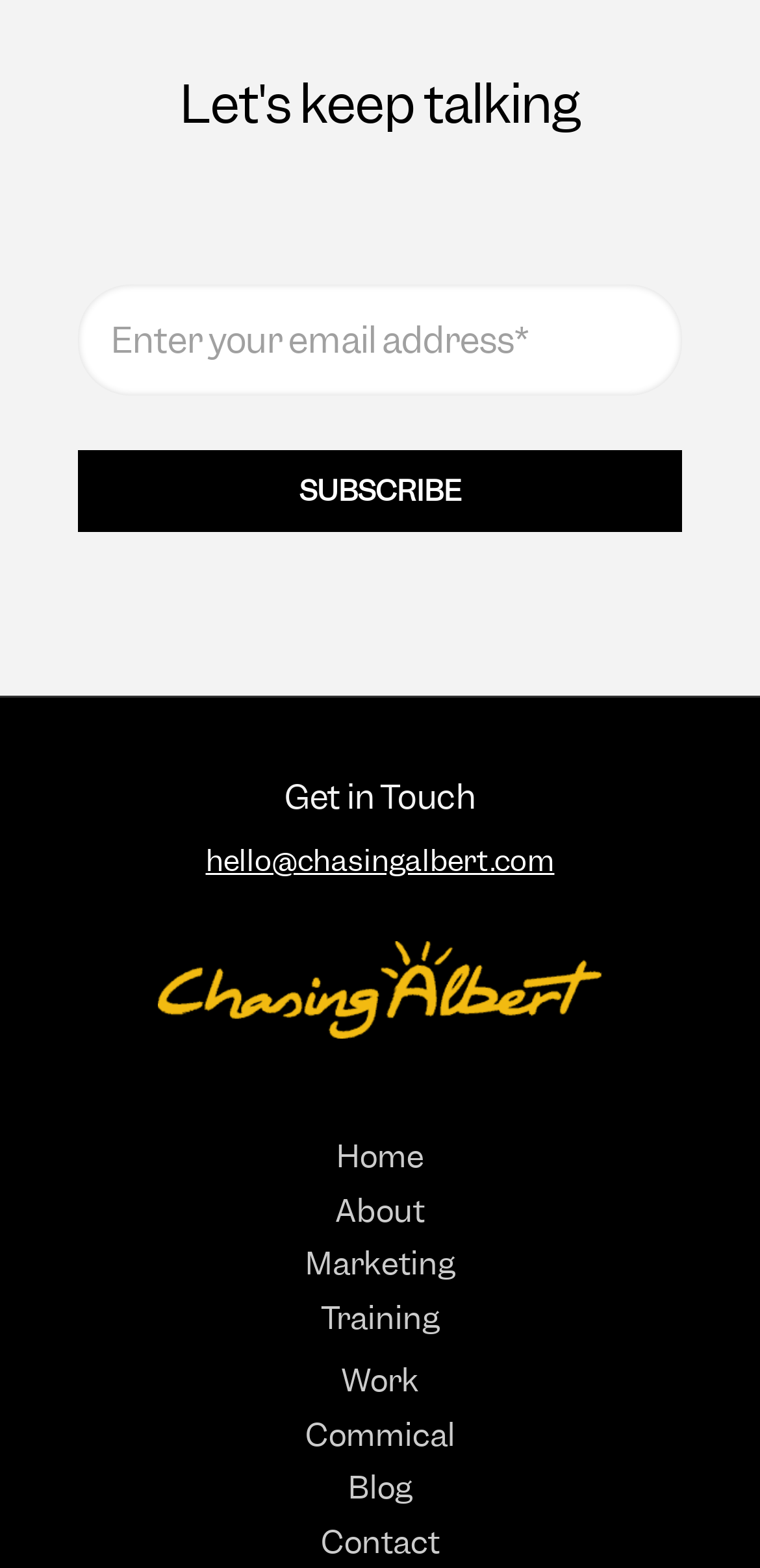What is the function of the 'SUBSCRIBE' button?
Please provide a comprehensive answer to the question based on the webpage screenshot.

The 'SUBSCRIBE' button is located next to the textbox where users enter their email address, implying that it is used to submit the email address and complete the subscription process.